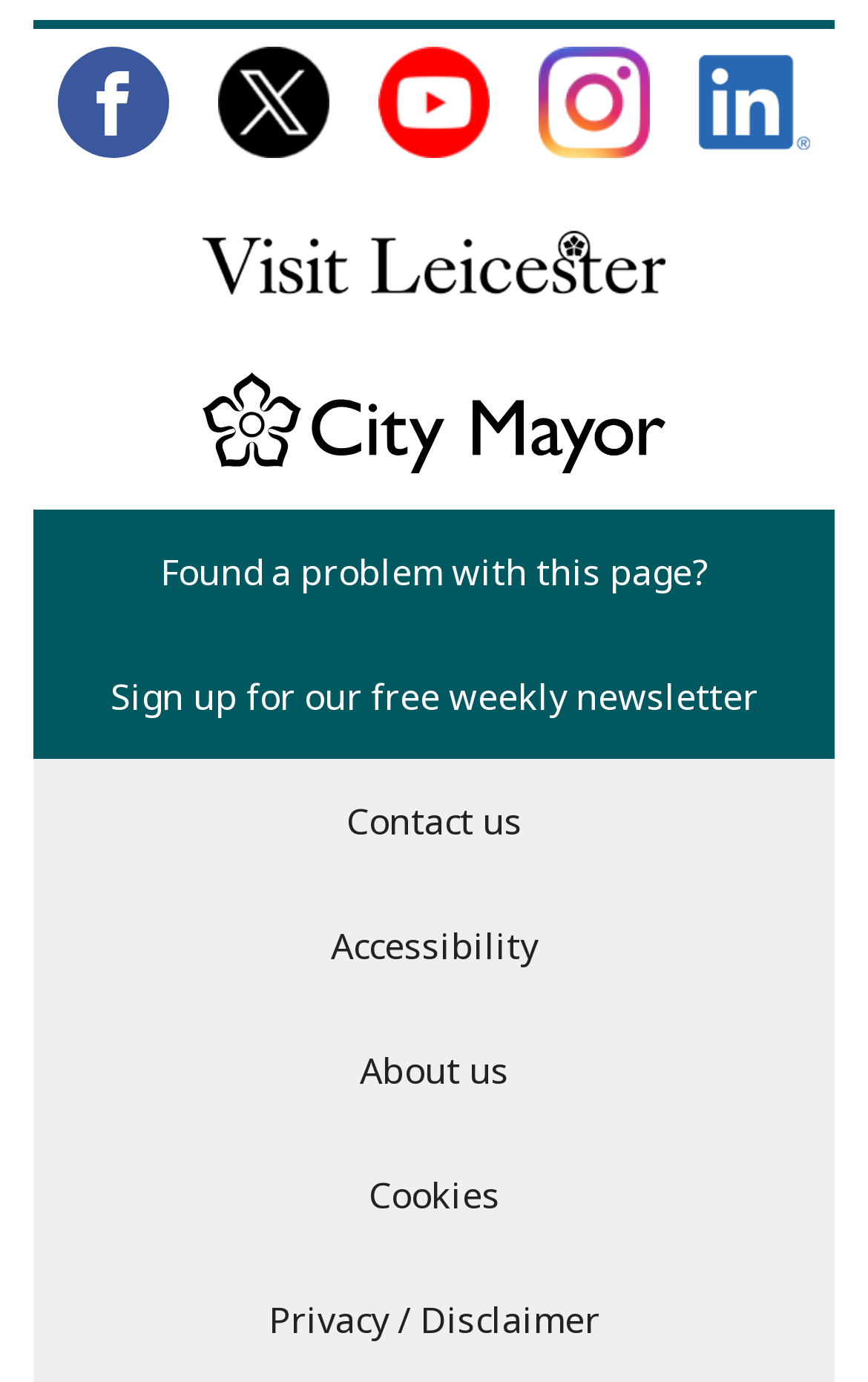Find the bounding box coordinates of the element I should click to carry out the following instruction: "Subscribe to our newsletter".

[0.127, 0.487, 0.873, 0.522]